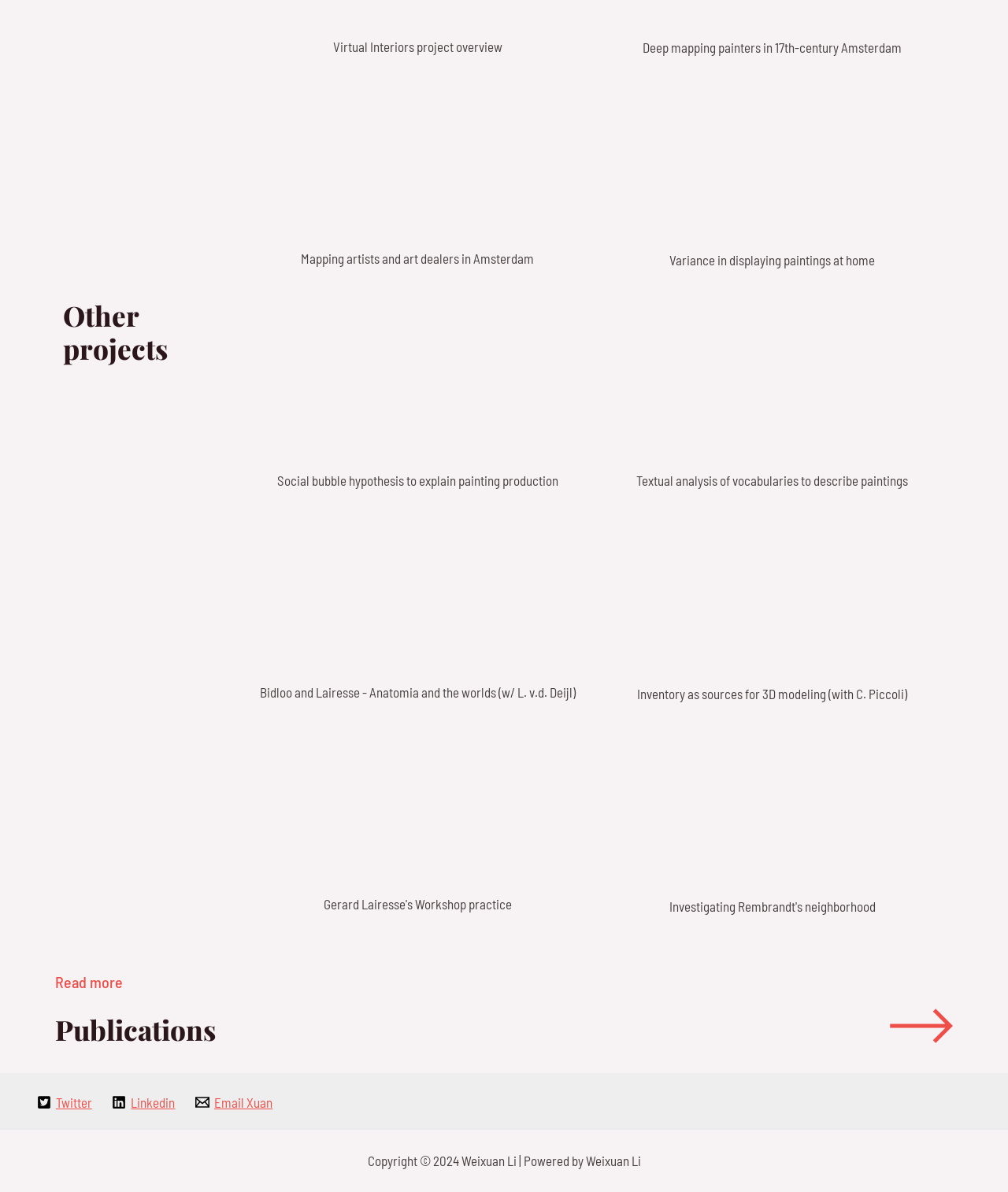What is the name of the person associated with the webpage?
Please provide a comprehensive and detailed answer to the question.

I found the name 'Weixuan Li' in the copyright section at the bottom of the webpage, which suggests that this person is associated with the webpage.